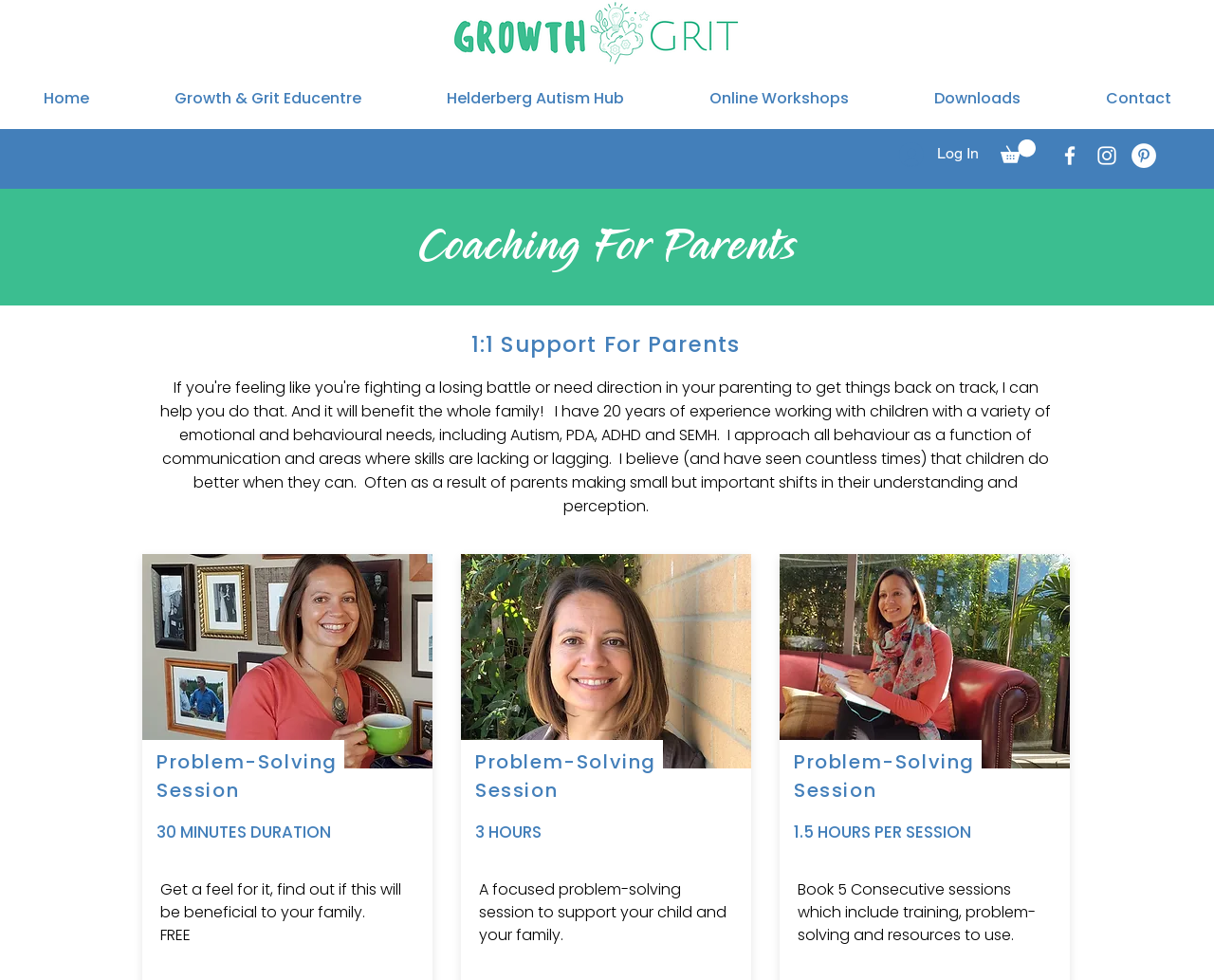Provide your answer to the question using just one word or phrase: What social media platform is represented by a white circle icon?

Pinterest